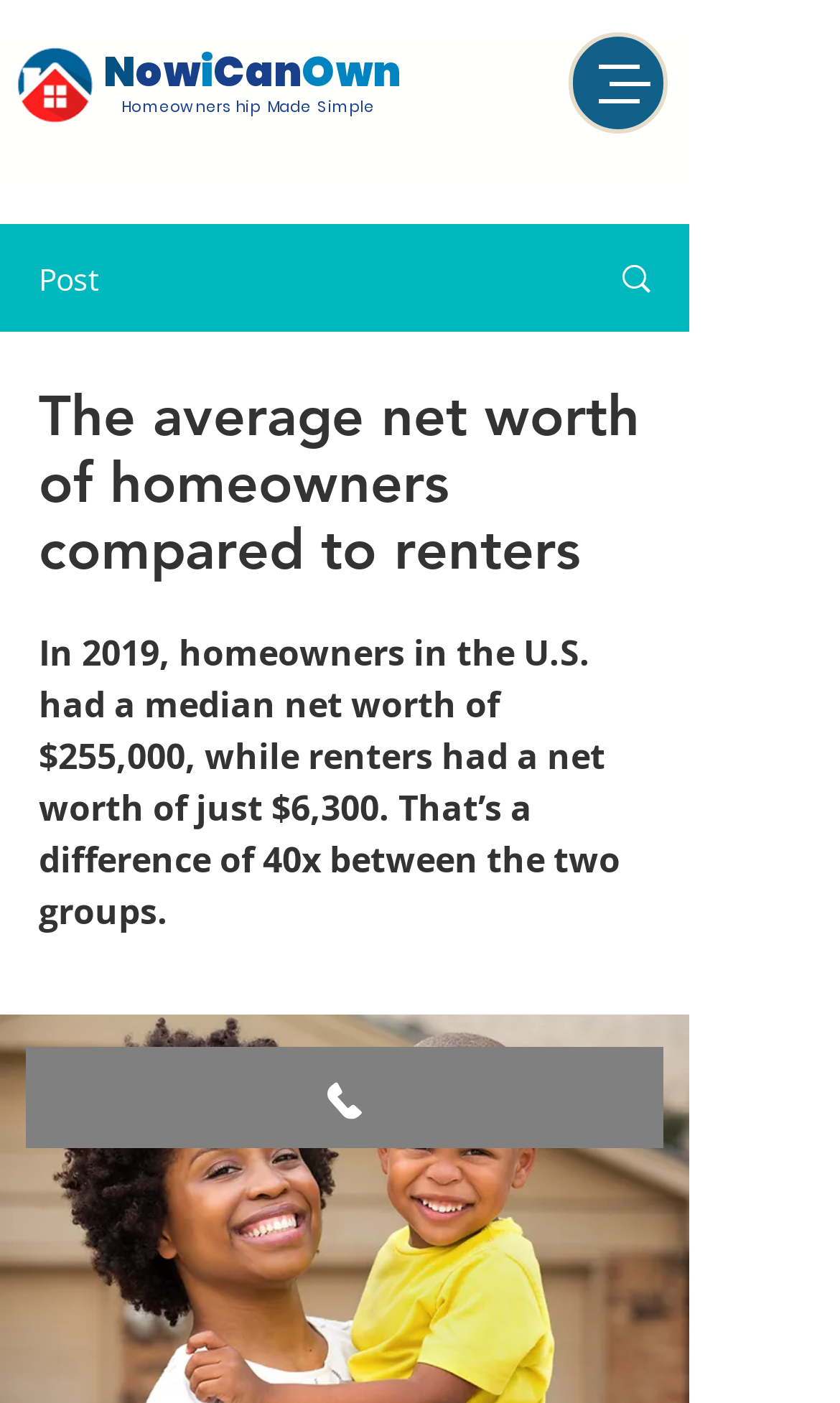Please give a succinct answer to the question in one word or phrase:
What is the difference in net worth between homeowners and renters?

40x